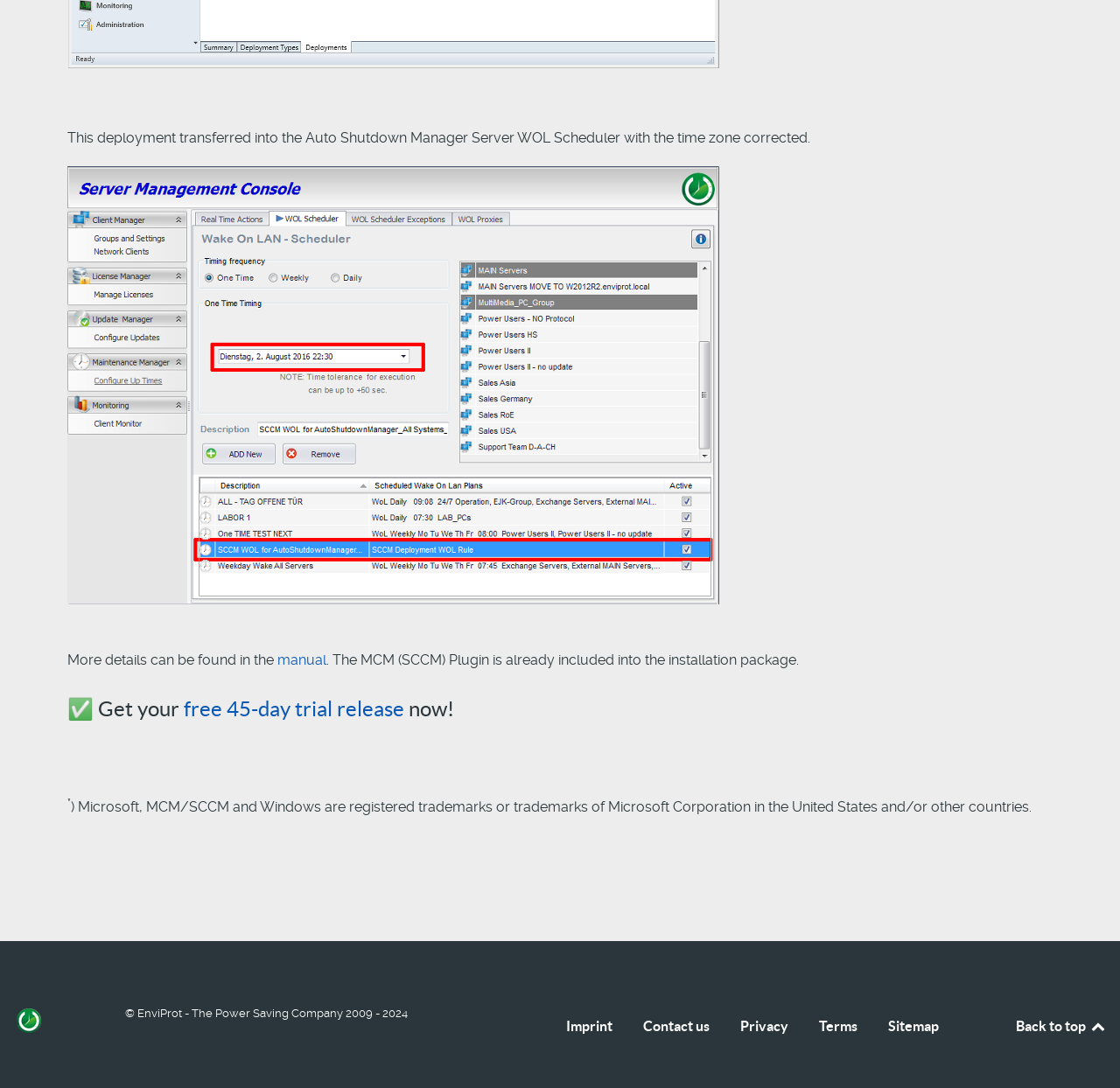Locate the bounding box coordinates of the region to be clicked to comply with the following instruction: "contact us". The coordinates must be four float numbers between 0 and 1, in the form [left, top, right, bottom].

[0.574, 0.93, 0.634, 0.962]